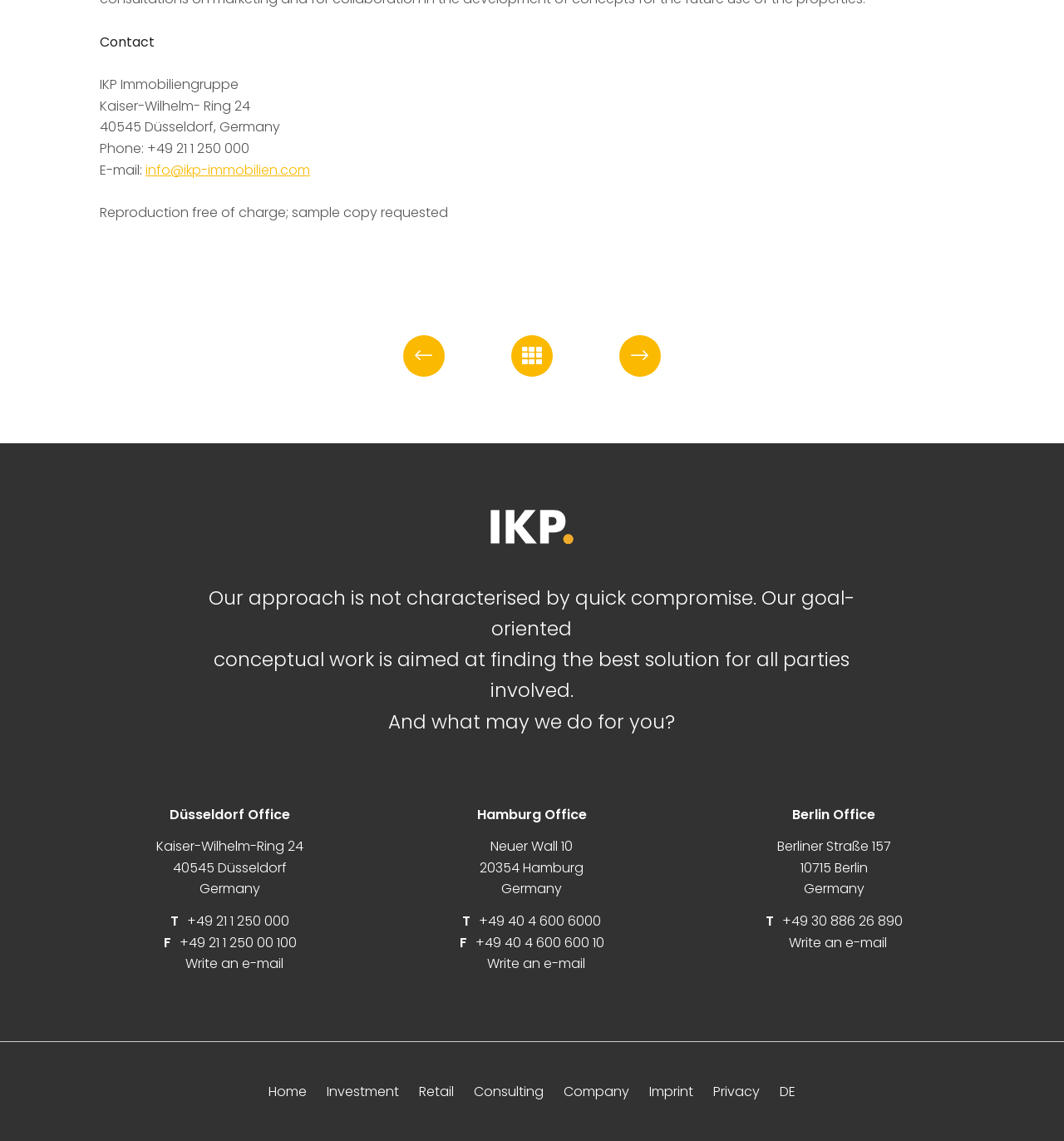How many offices are listed on this webpage?
Deliver a detailed and extensive answer to the question.

I counted the number of sections labeled as offices, which are 'Düsseldorf Office', 'Hamburg Office', and 'Berlin Office', to determine that there are 3 offices listed on this webpage.